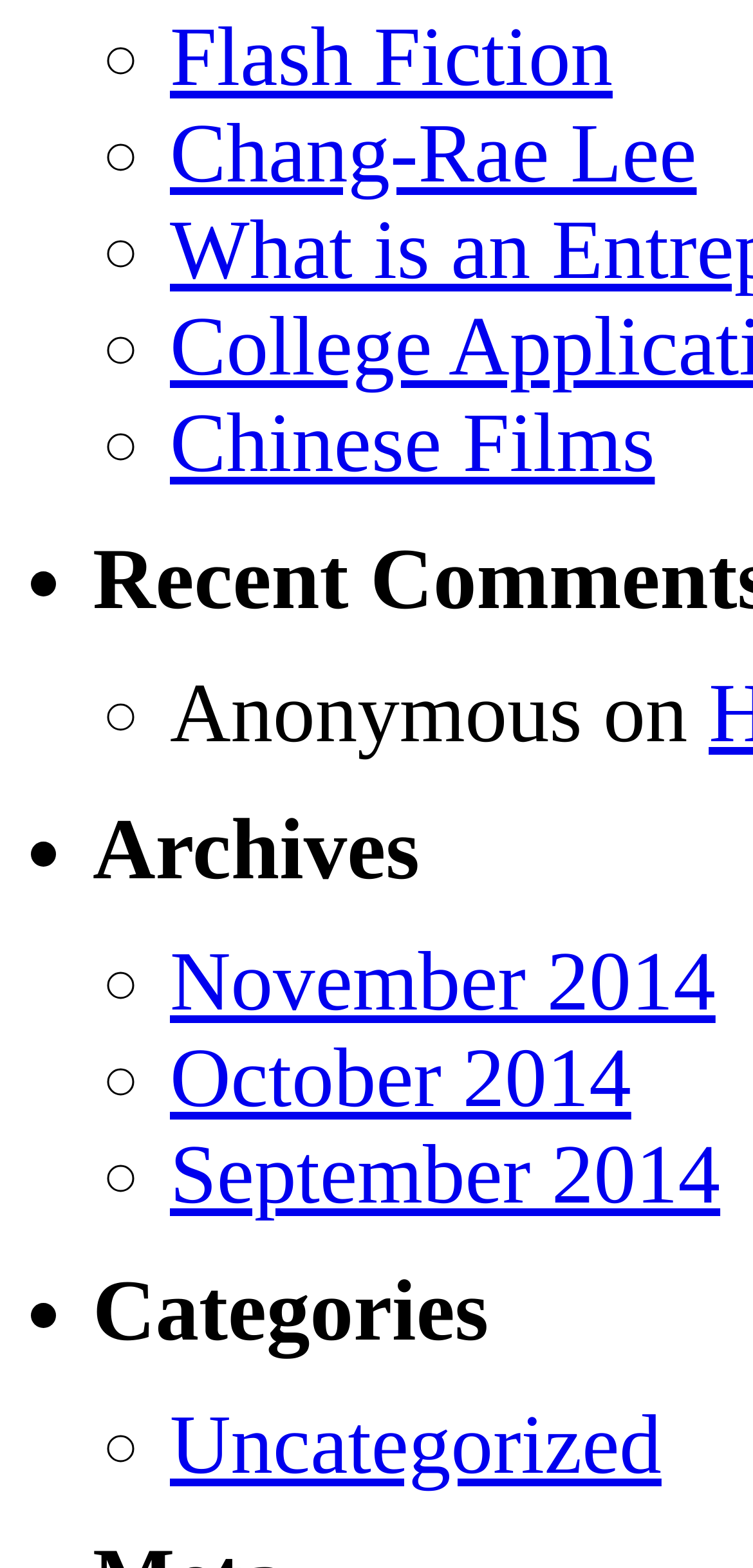Locate the bounding box coordinates of the area you need to click to fulfill this instruction: 'explore Chinese Films'. The coordinates must be in the form of four float numbers ranging from 0 to 1: [left, top, right, bottom].

[0.226, 0.254, 0.87, 0.313]